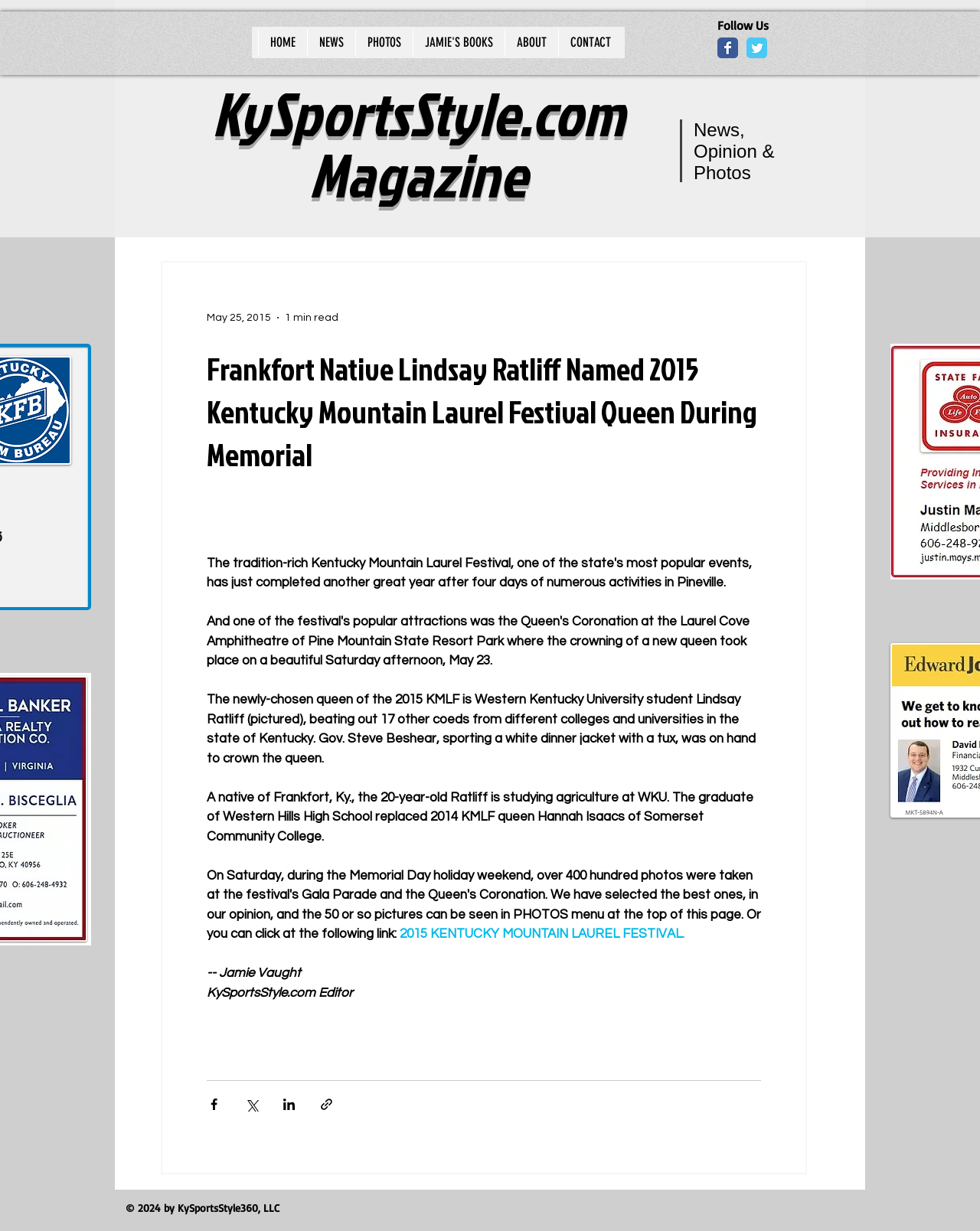What is the name of the university that Lindsay Ratliff attends?
Based on the image content, provide your answer in one word or a short phrase.

Western Kentucky University